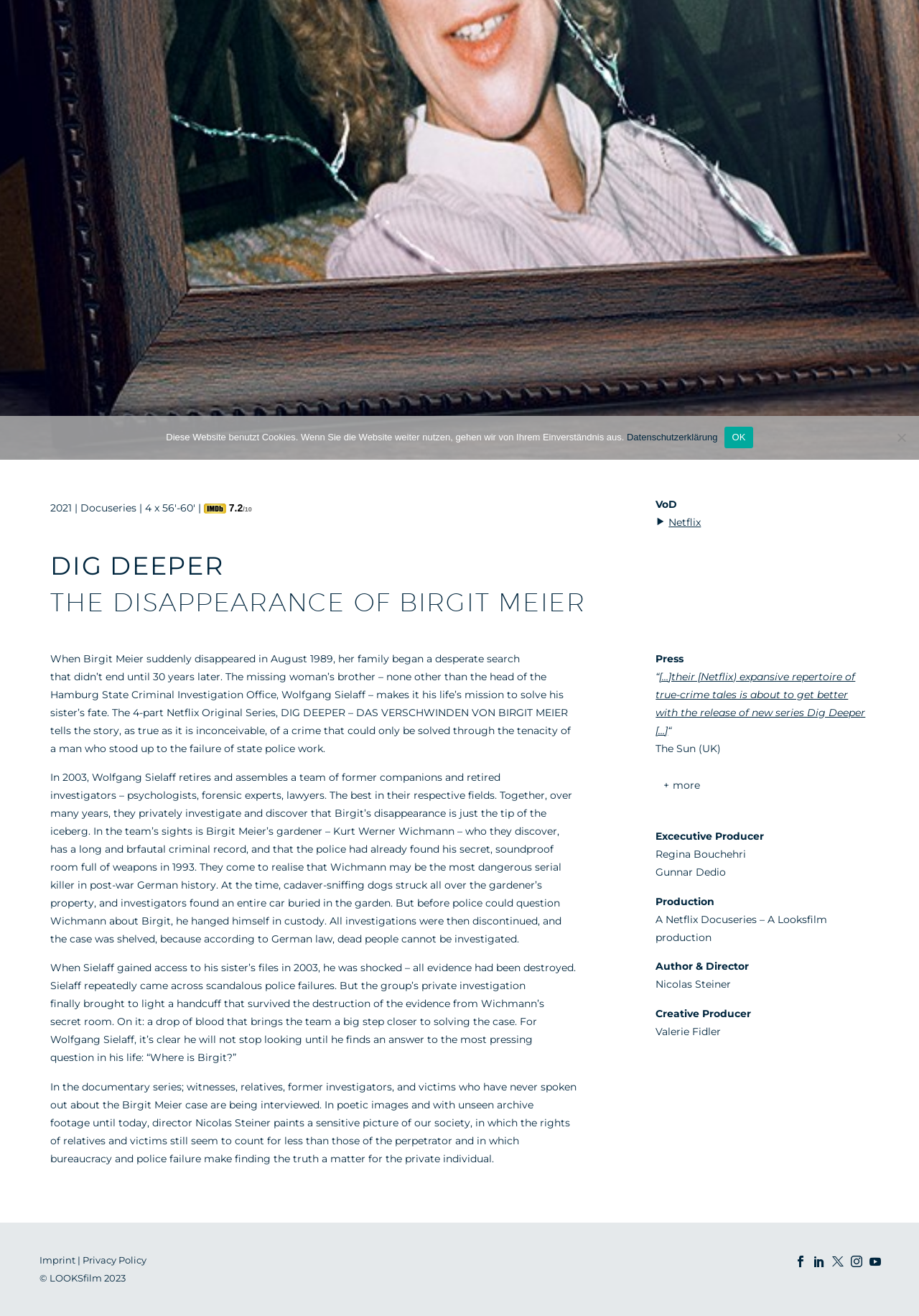Provide the bounding box coordinates in the format (top-left x, top-left y, bottom-right x, bottom-right y). All values are floating point numbers between 0 and 1. Determine the bounding box coordinate of the UI element described as: Privacy Policy

[0.09, 0.953, 0.159, 0.962]